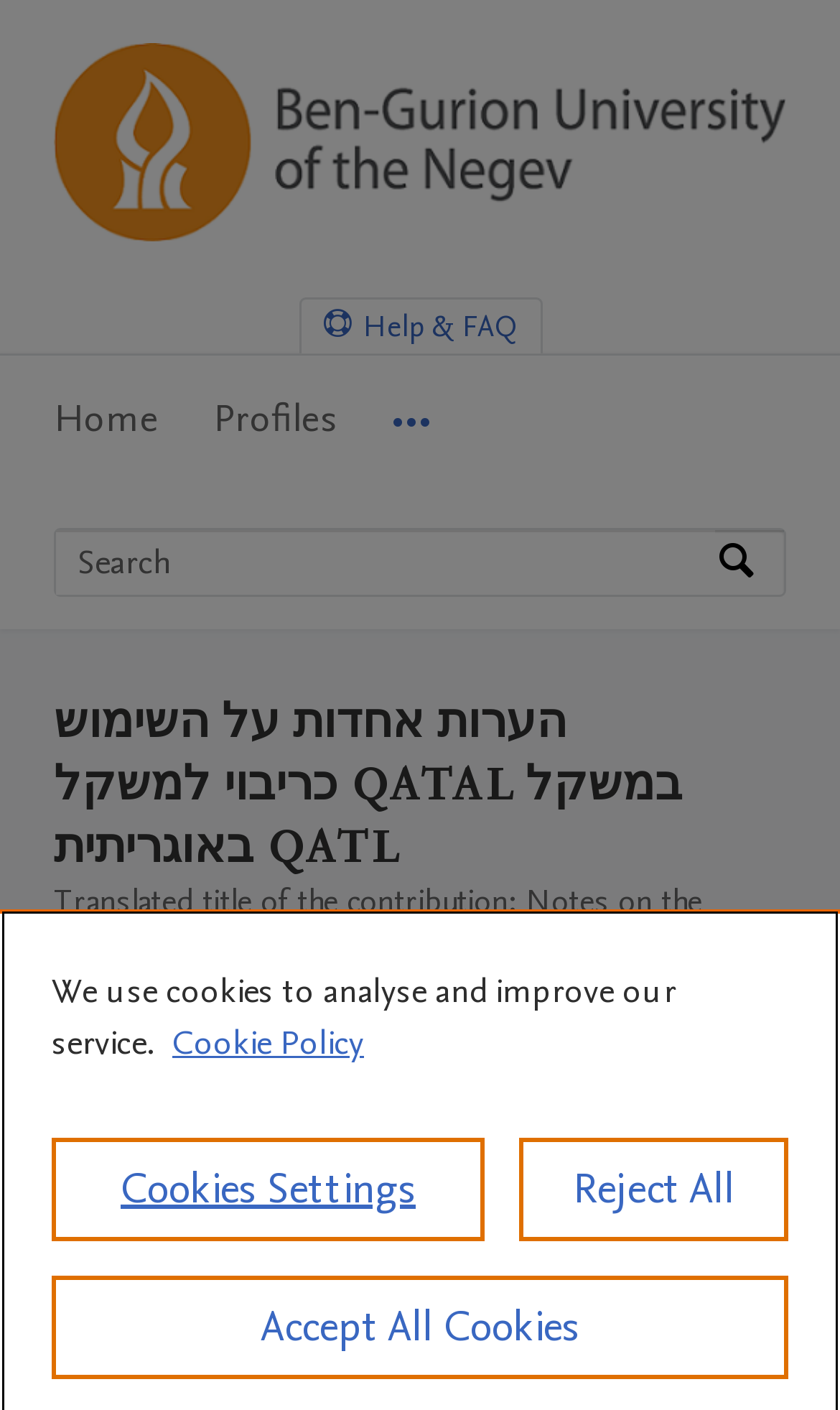What is the name of the university?
Please give a detailed and elaborate explanation in response to the question.

I found the answer by looking at the logo and the text 'Ben-Gurion University Research Portal Home' which is a link at the top of the page.